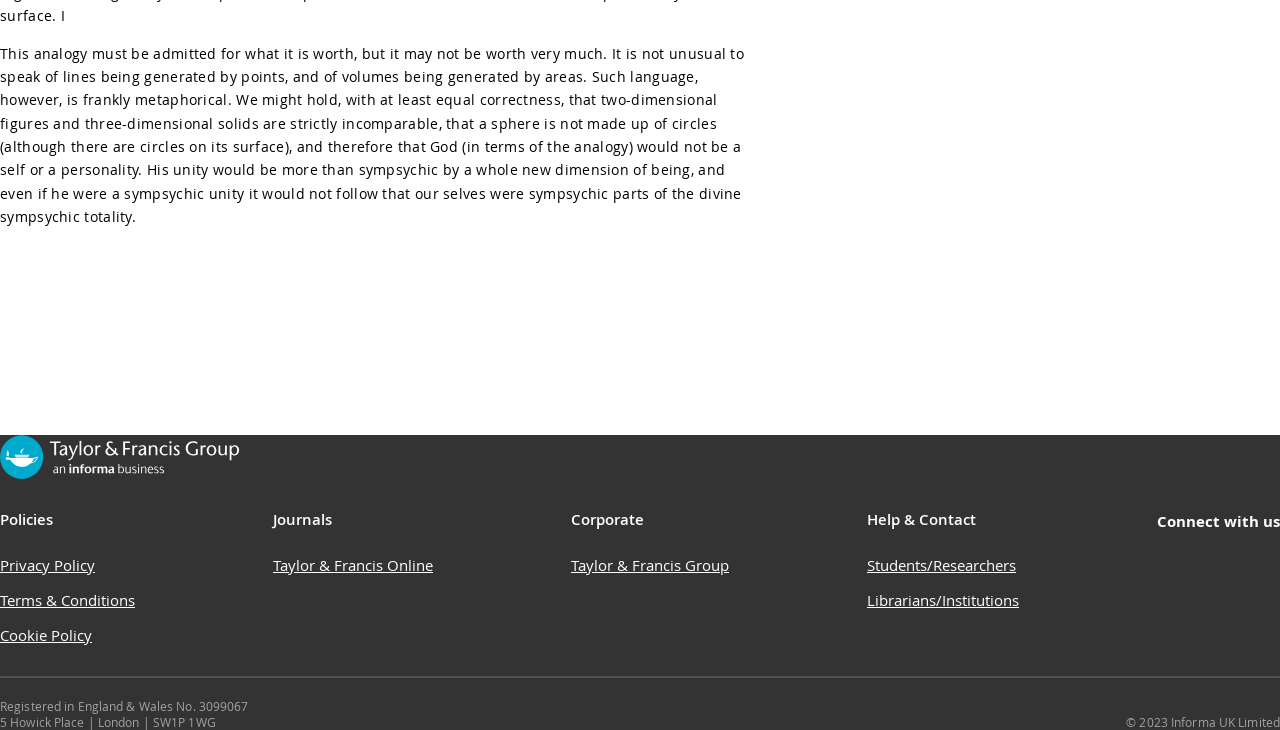Highlight the bounding box of the UI element that corresponds to this description: "Taylor & Francis Group".

[0.446, 0.76, 0.57, 0.787]